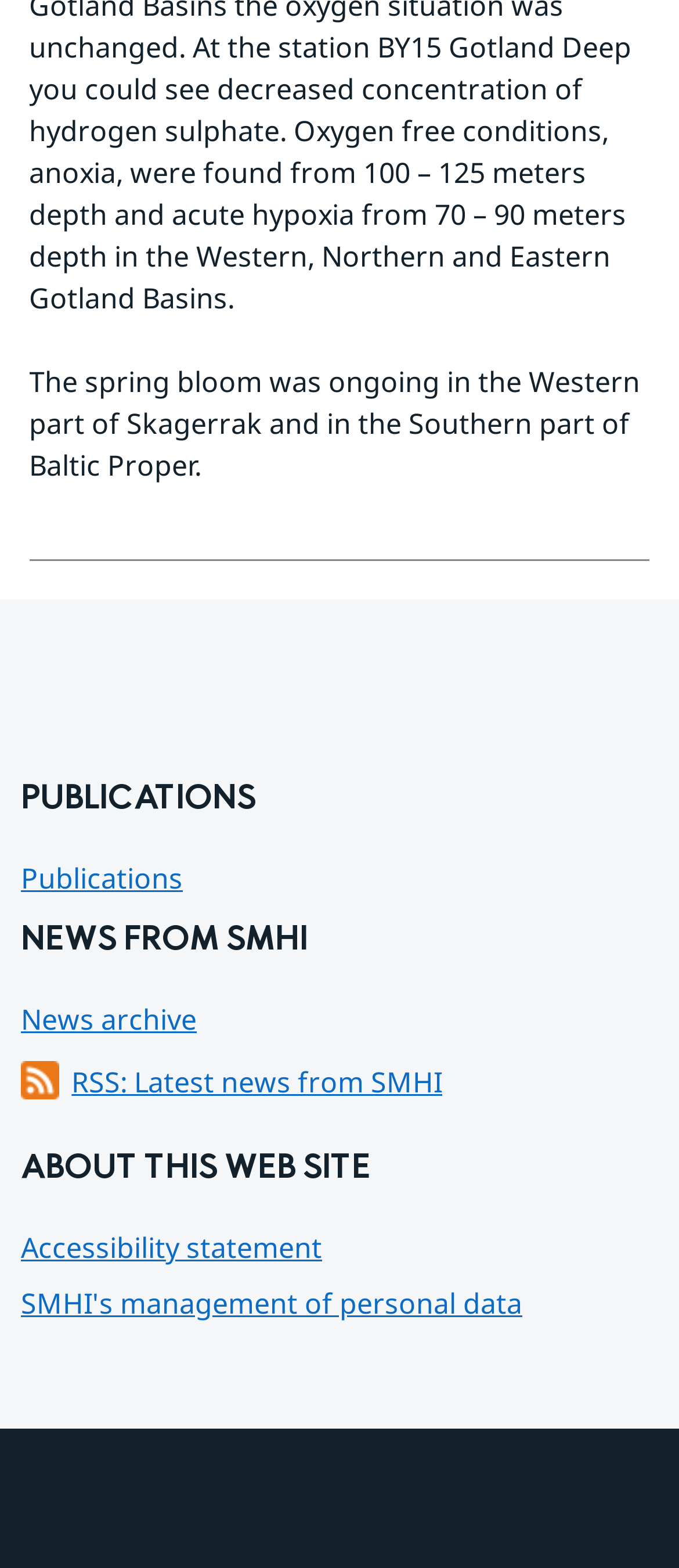What is the text above the 'PUBLICATIONS' heading?
Refer to the image and provide a concise answer in one word or phrase.

The spring bloom was ongoing...